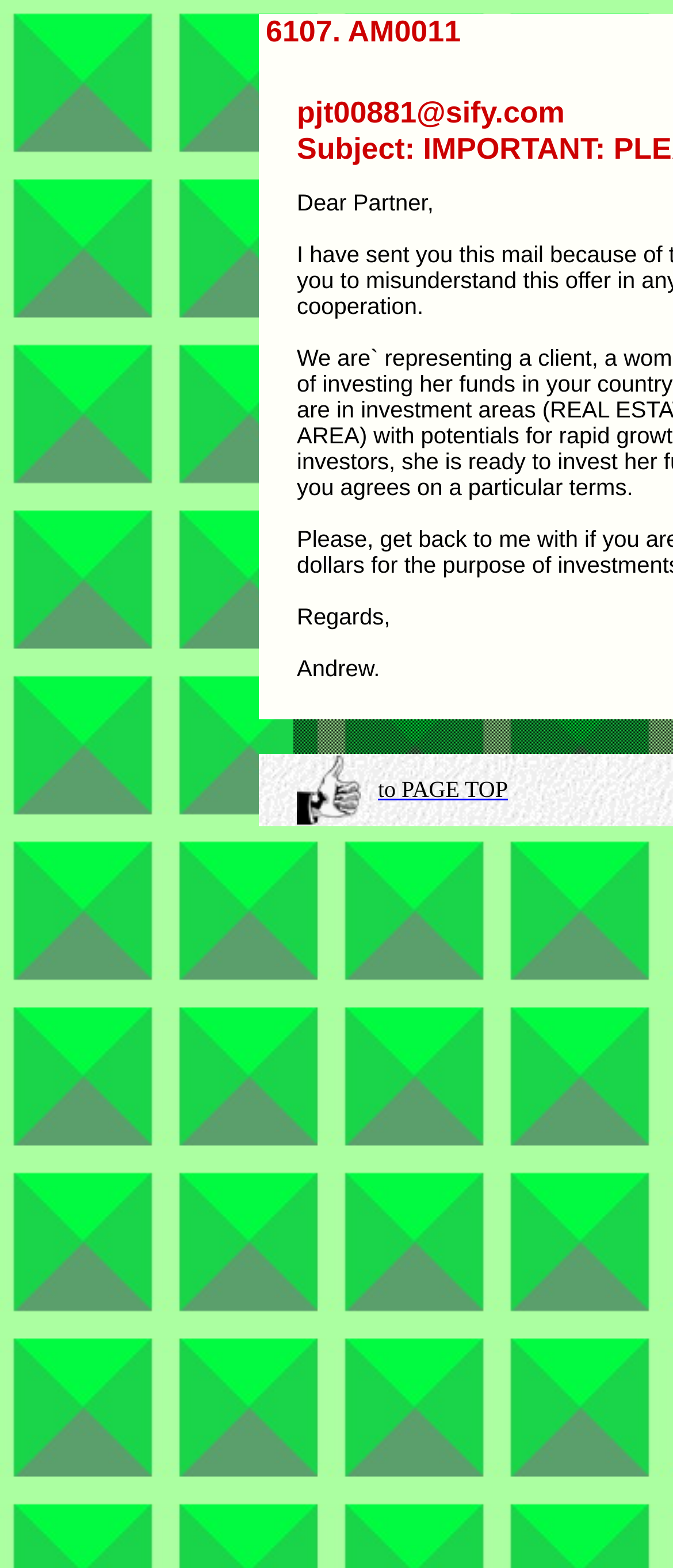What is above the 'To Page Top' link?
Using the information from the image, provide a comprehensive answer to the question.

By comparing the y1, y2 coordinates of the elements, I determined that the image with the description 'To Page Top' is above the link with the same description. The image's bounding box coordinates are [0.441, 0.482, 0.536, 0.526], and the link's coordinates are [0.562, 0.494, 0.755, 0.513]. Since the y1, y2 values of the image are smaller than those of the link, the image is above the link.